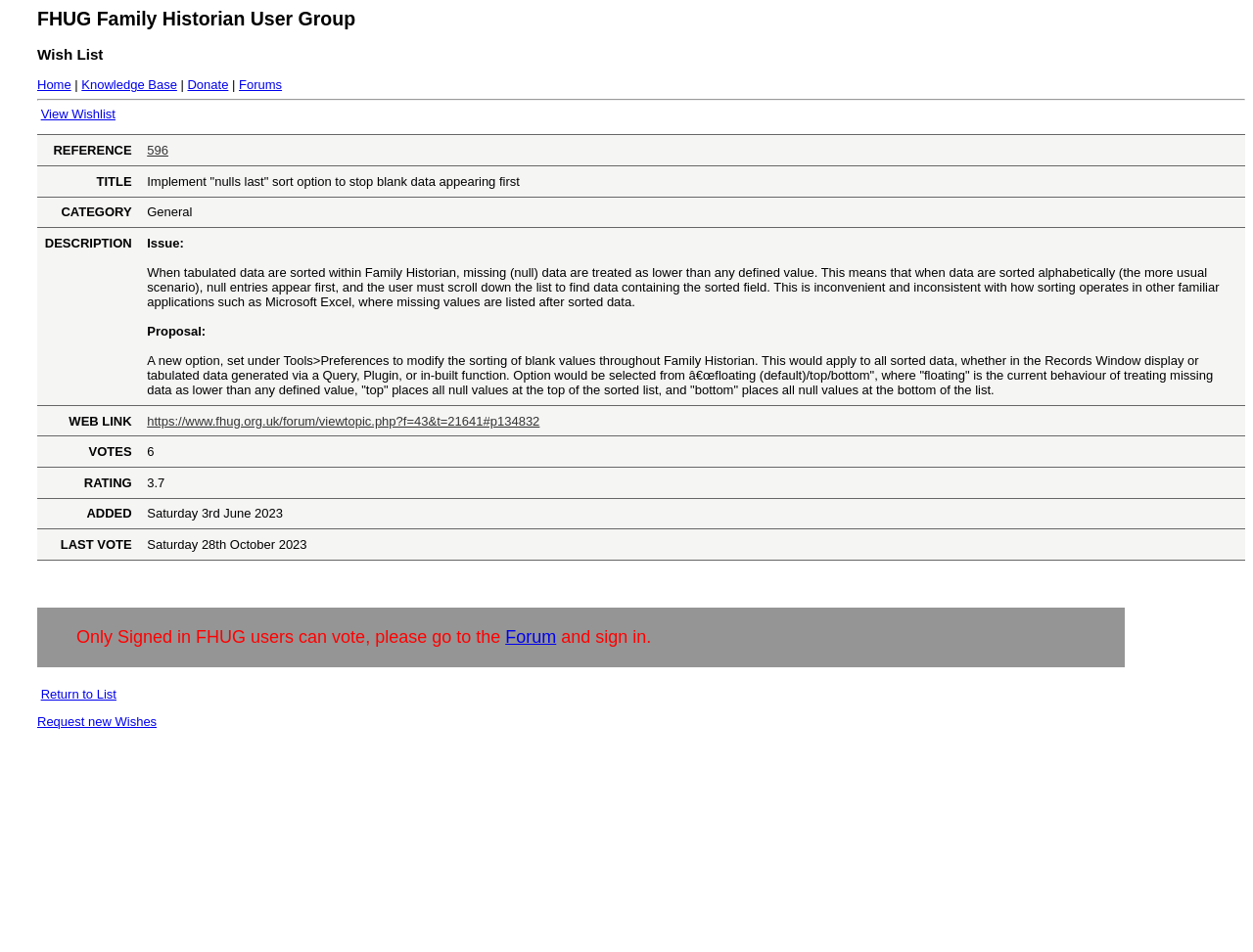Find the bounding box coordinates for the area you need to click to carry out the instruction: "Click on Home". The coordinates should be four float numbers between 0 and 1, indicated as [left, top, right, bottom].

[0.03, 0.082, 0.057, 0.097]